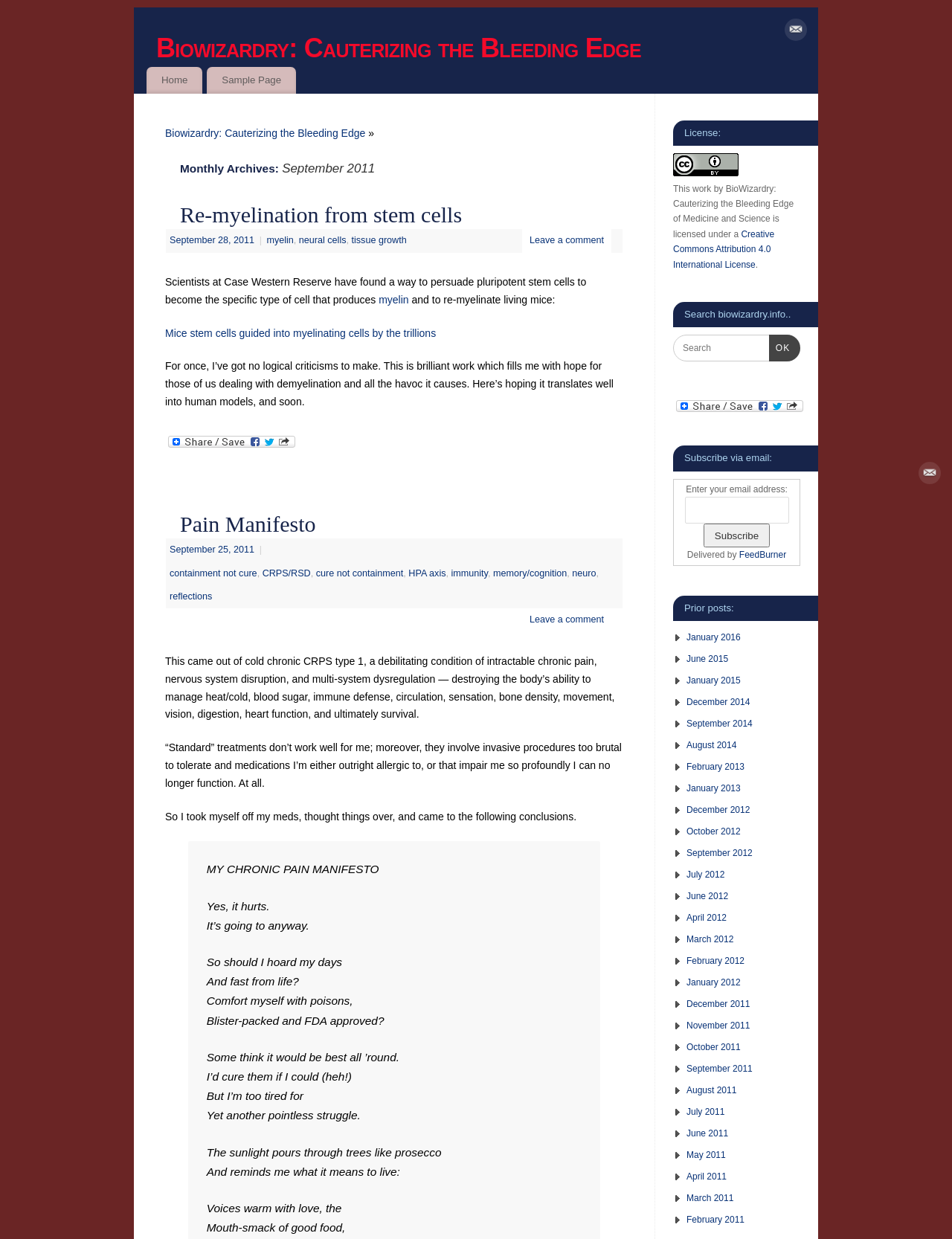Identify the bounding box for the UI element specified in this description: "Re-myelination from stem cells". The coordinates must be four float numbers between 0 and 1, formatted as [left, top, right, bottom].

[0.189, 0.164, 0.485, 0.183]